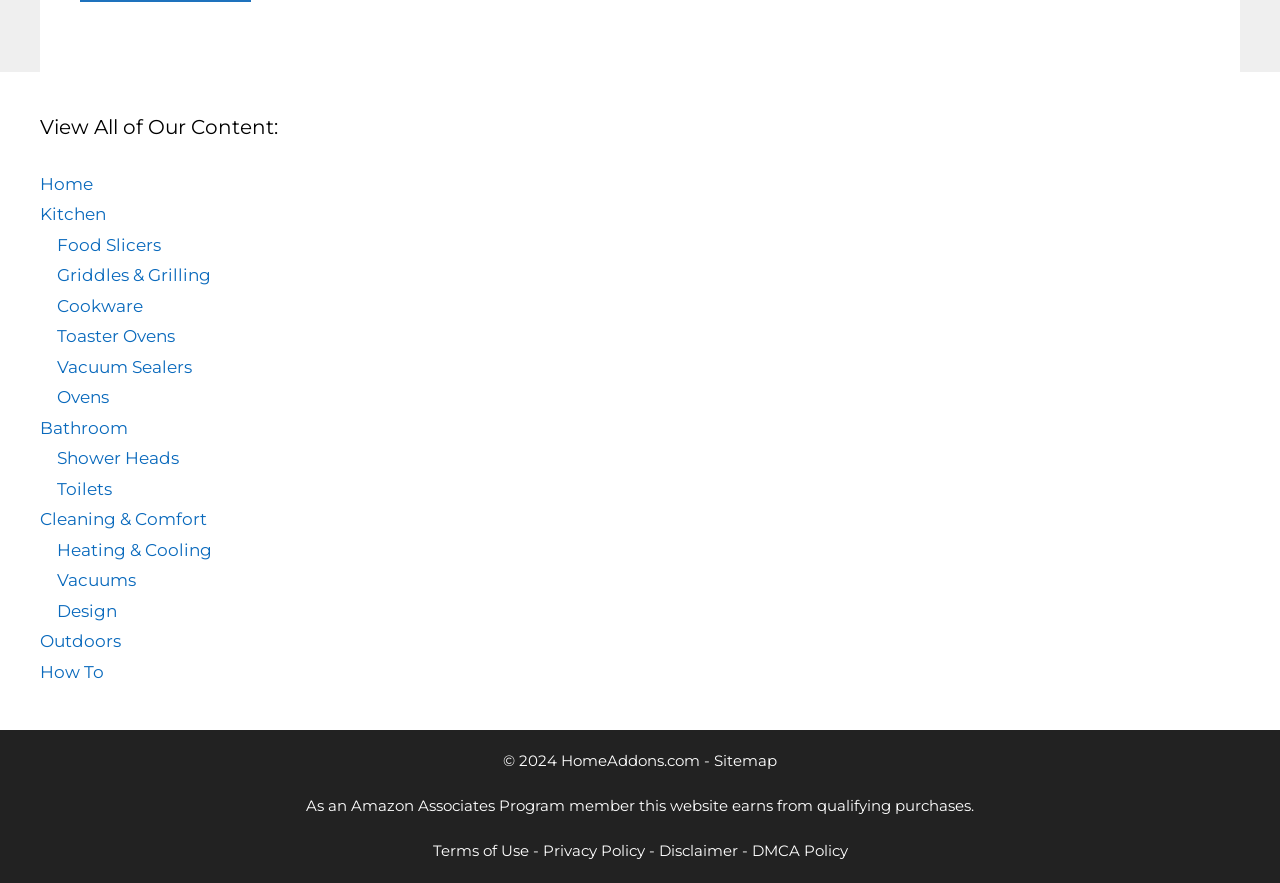Identify the bounding box coordinates for the UI element described as follows: Kitchen. Use the format (top-left x, top-left y, bottom-right x, bottom-right y) and ensure all values are floating point numbers between 0 and 1.

[0.031, 0.231, 0.083, 0.254]